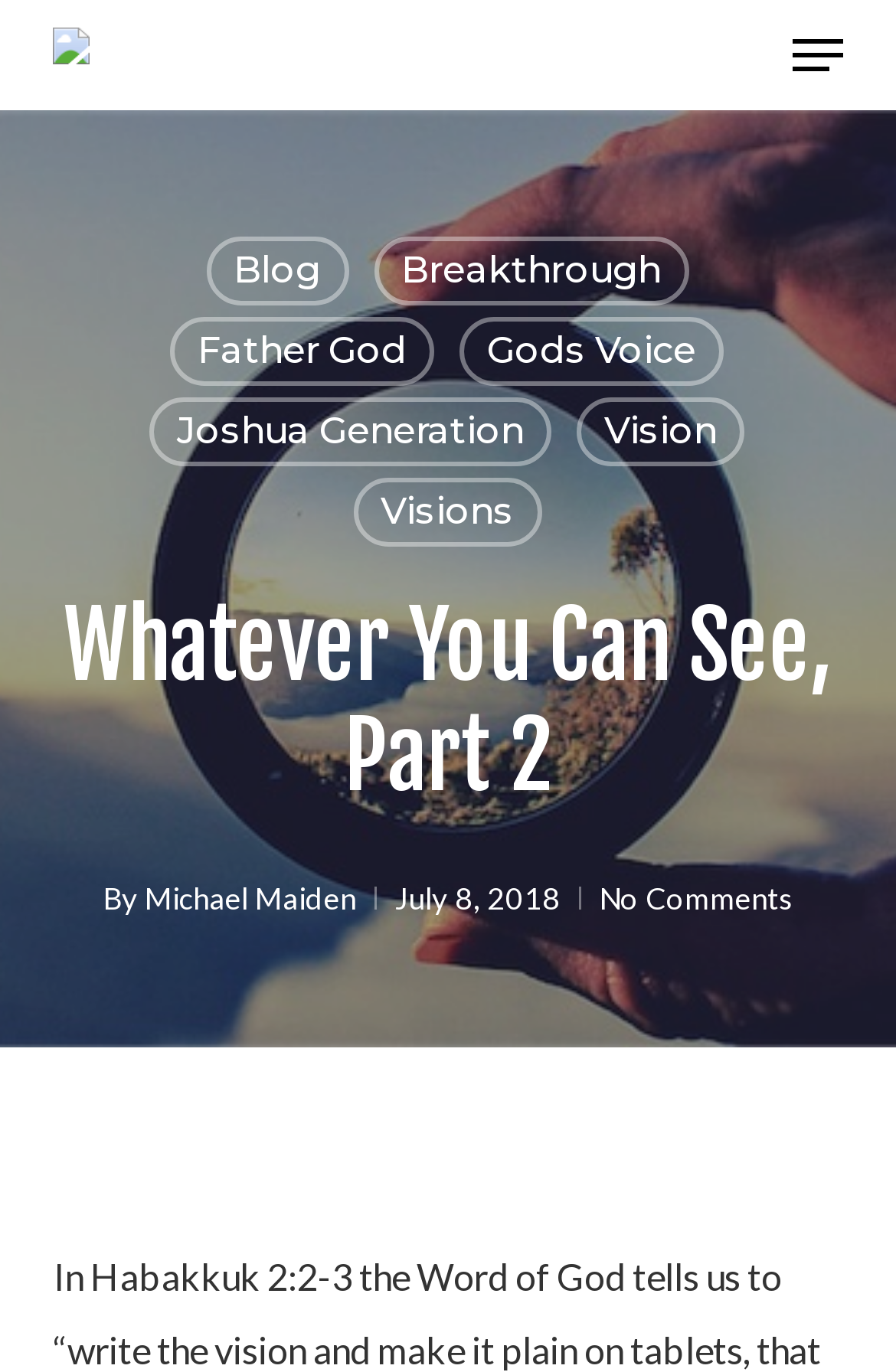Find and indicate the bounding box coordinates of the region you should select to follow the given instruction: "Visit the blog page".

[0.229, 0.172, 0.388, 0.223]